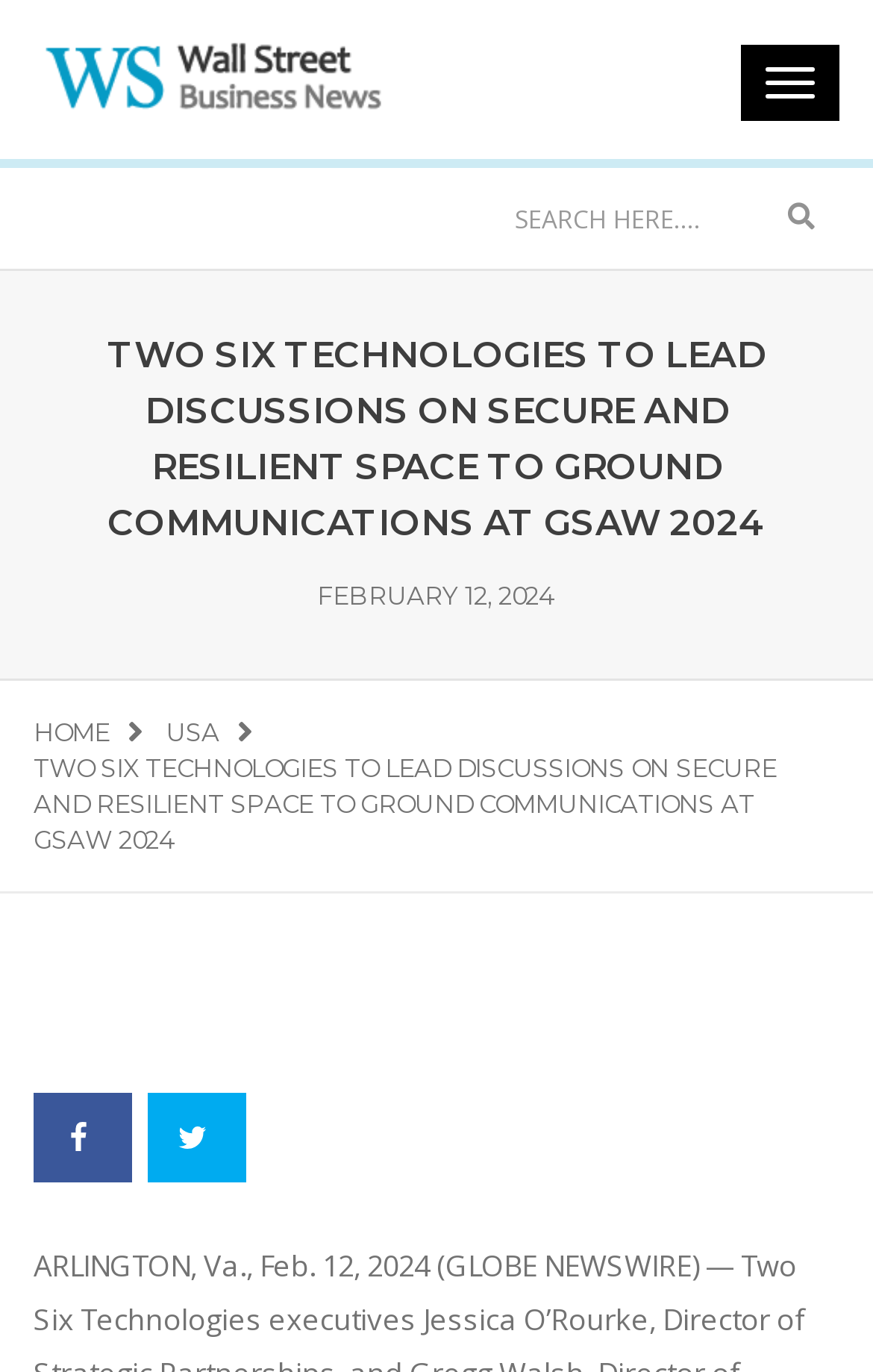Please find the bounding box for the UI component described as follows: "alt="Wall Street Business News"".

[0.0, 0.021, 0.487, 0.089]